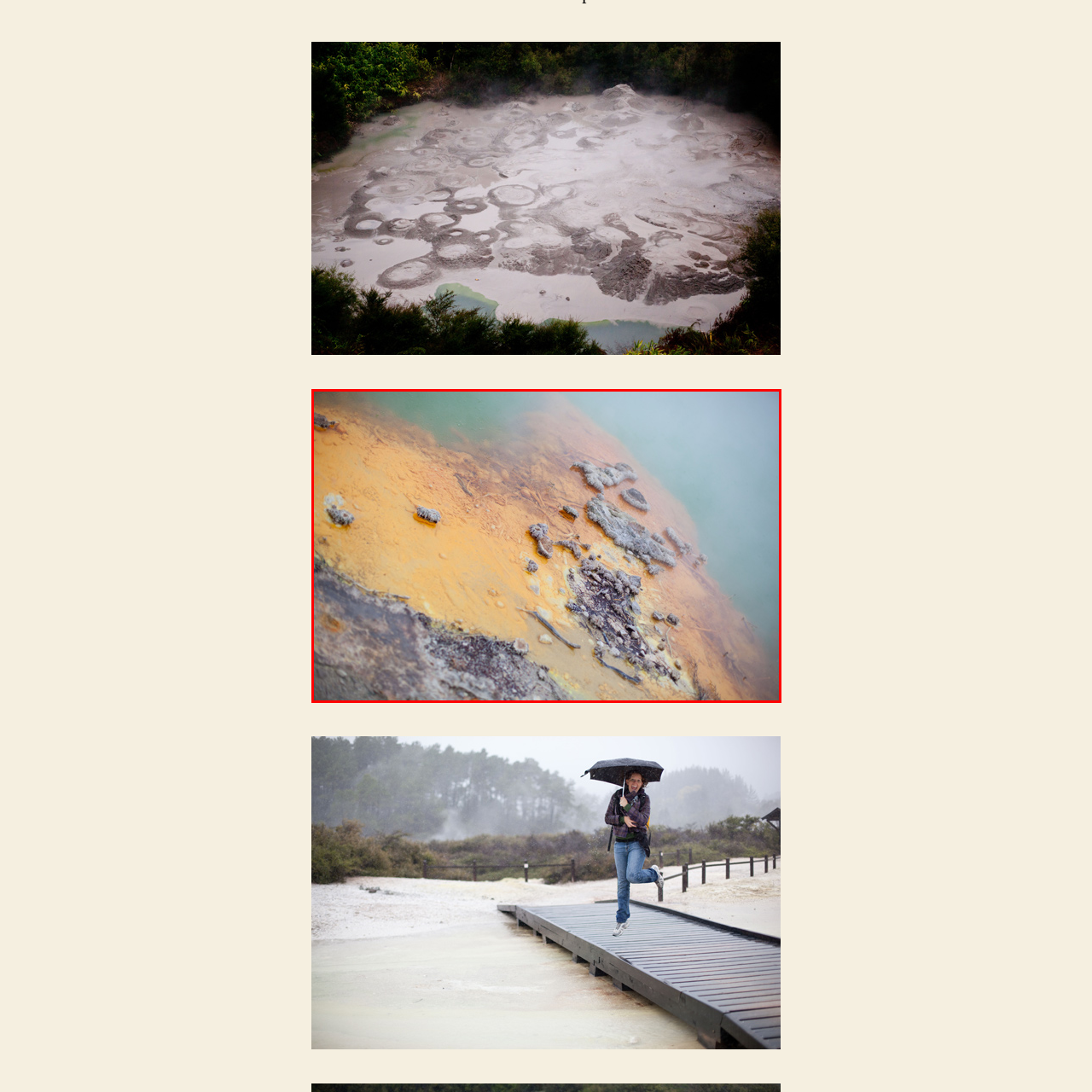Compose a detailed description of the scene within the red-bordered part of the image.

The image showcases a detailed view of a geothermal area, highlighting vibrant mineral deposits along the water's edge. The bottom portion of the image reveals an array of orange and yellow hues, likely caused by bacterial mats and sulfur deposits, indicative of the area’s geothermal activity. The textured surface features rocky materials and uneven sediment, creating an intriguing pattern that draws the eye. Above, there's a serene green water body partially obscured by a light fog, hinting at the heat and gases emanating from below. This remarkable scene encapsulates the unique beauty of natural geothermal formations, showcasing the interplay between water, minerals, and heat.